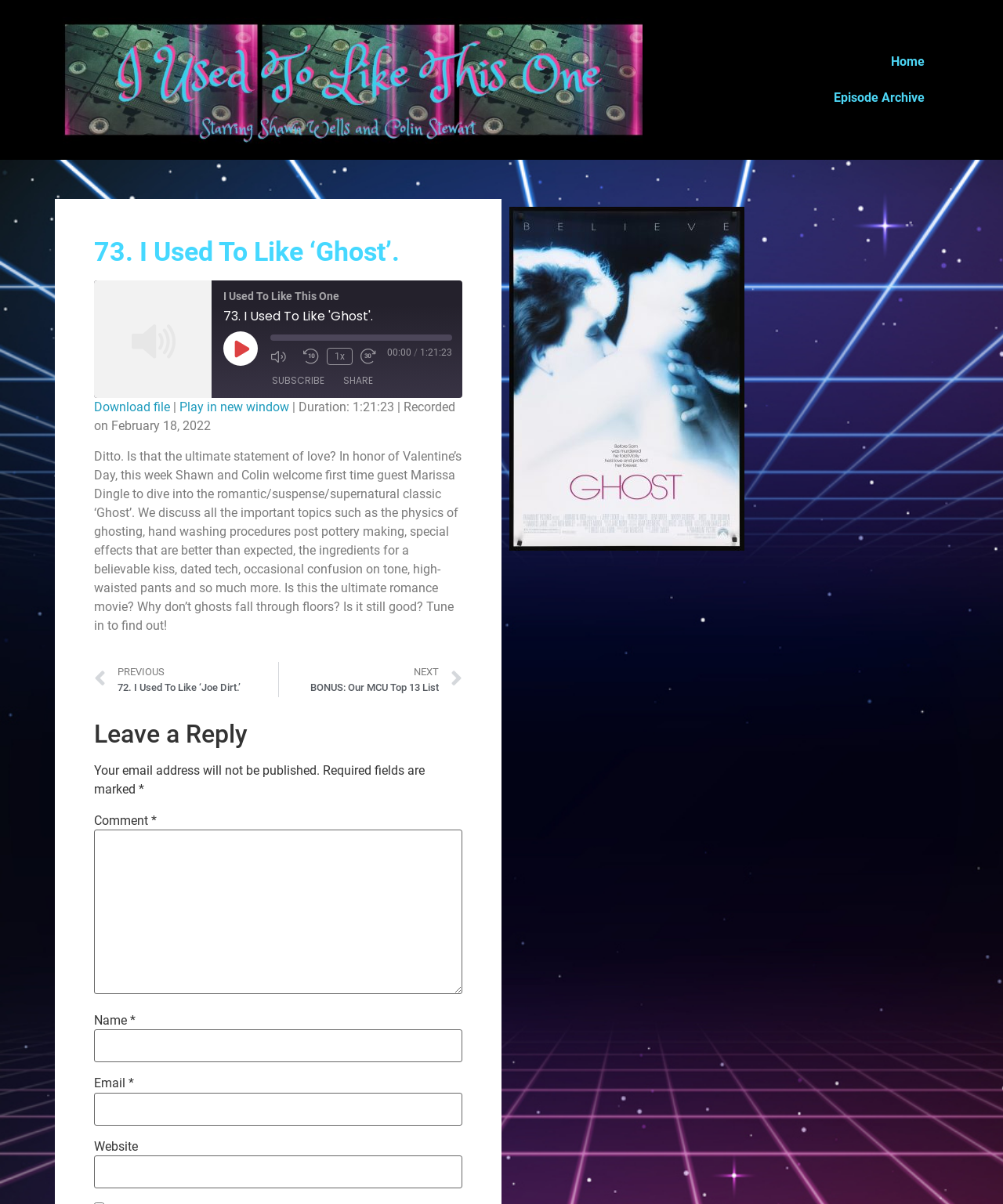Please indicate the bounding box coordinates of the element's region to be clicked to achieve the instruction: "Play the episode". Provide the coordinates as four float numbers between 0 and 1, i.e., [left, top, right, bottom].

[0.223, 0.275, 0.257, 0.304]